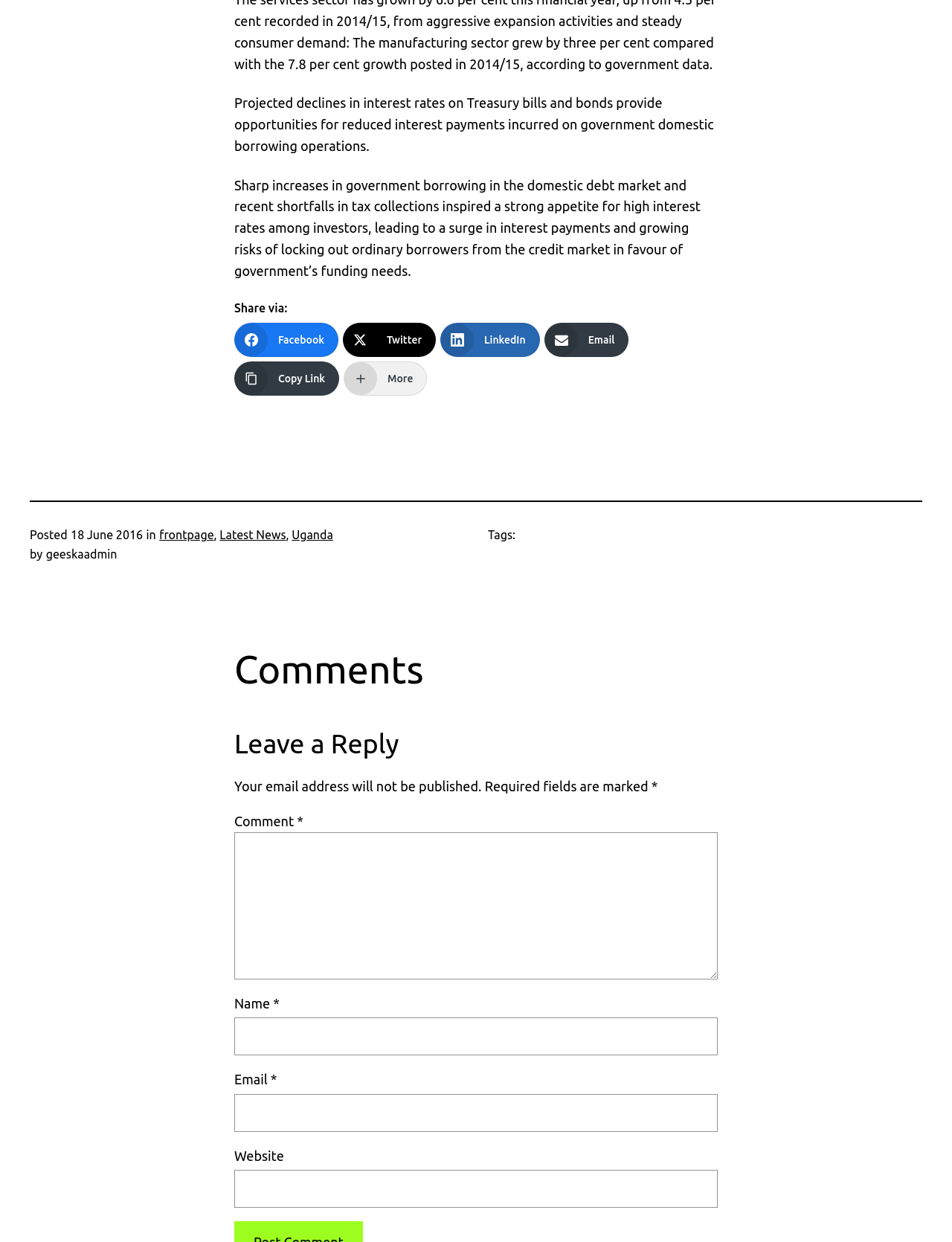Find the bounding box coordinates of the area that needs to be clicked in order to achieve the following instruction: "Click on Latest News". The coordinates should be specified as four float numbers between 0 and 1, i.e., [left, top, right, bottom].

[0.231, 0.425, 0.3, 0.436]